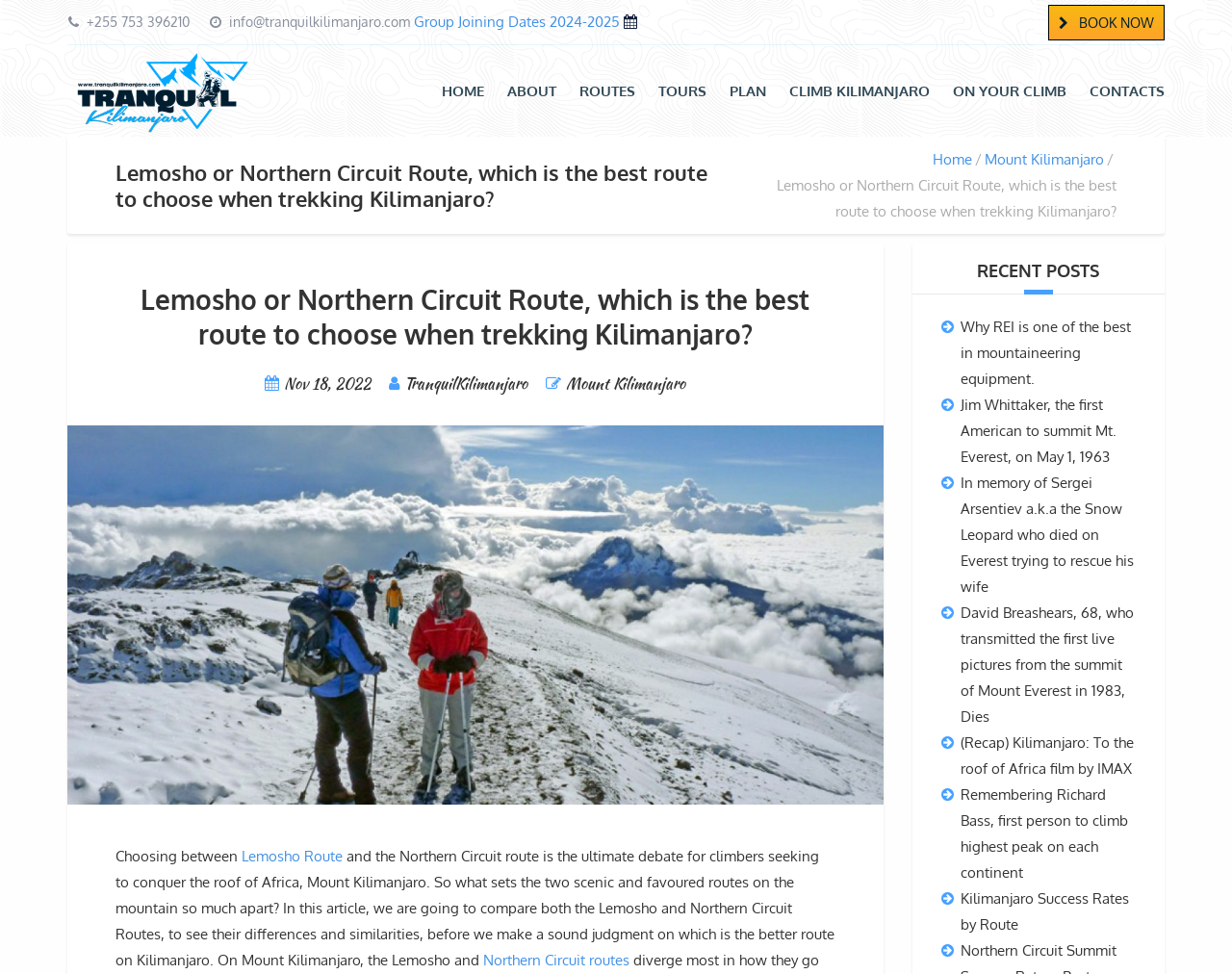What is the phone number of Tranquil Kilimanjaro?
Kindly offer a detailed explanation using the data available in the image.

The phone number of Tranquil Kilimanjaro can be found at the top of the webpage, next to the email address. It is a static text element with the value '+255 753 396210'.